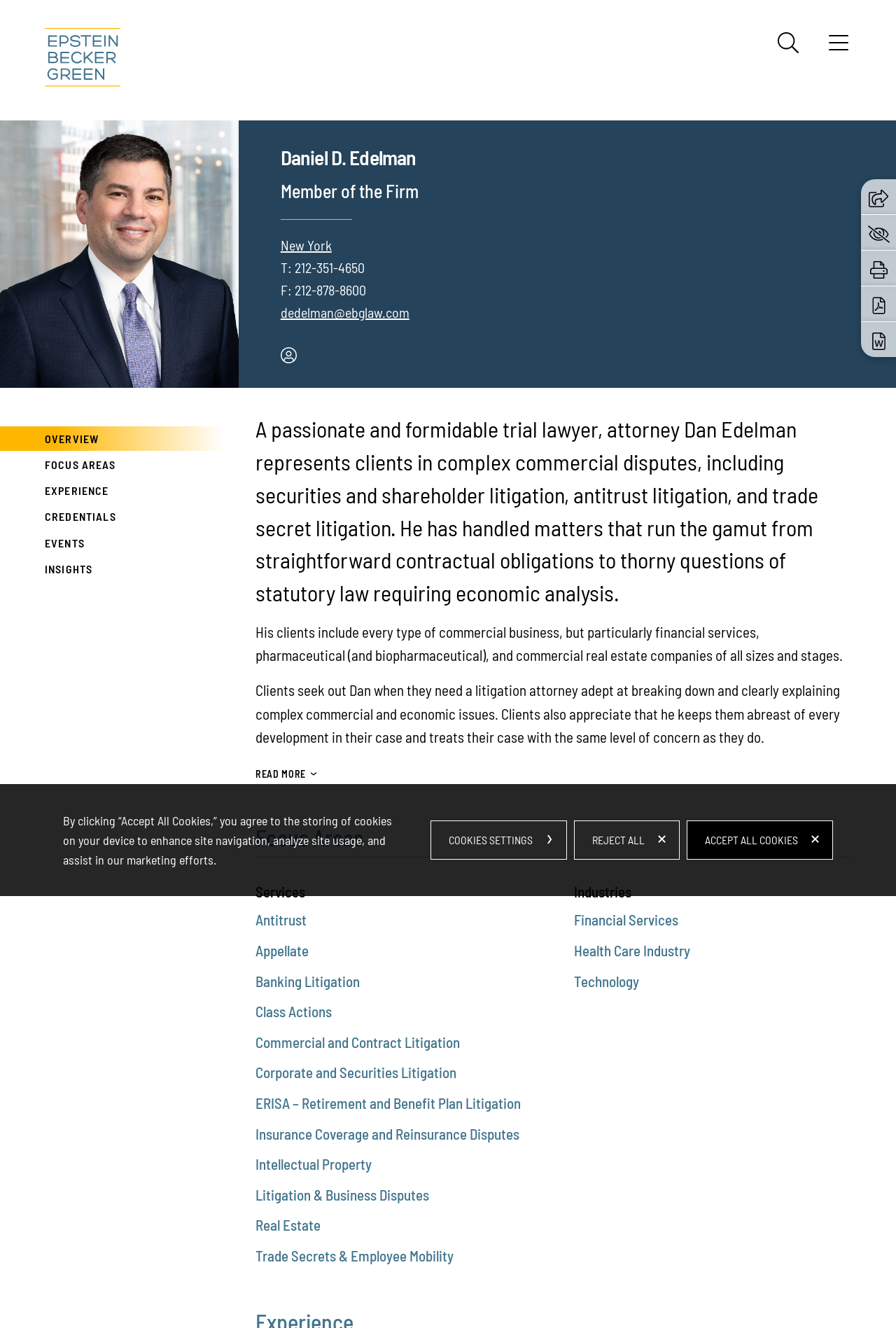Identify the bounding box coordinates of the part that should be clicked to carry out this instruction: "Search for something".

[0.868, 0.024, 0.891, 0.04]